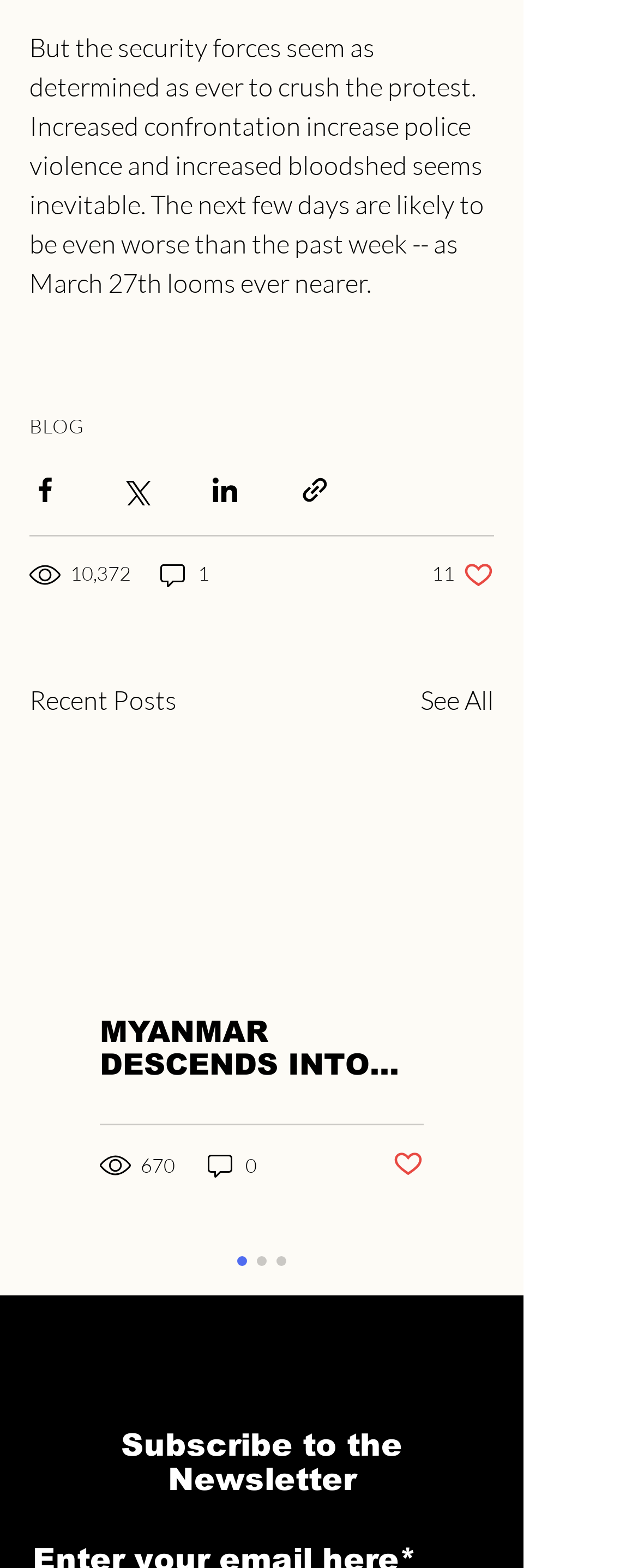Determine the bounding box coordinates of the region to click in order to accomplish the following instruction: "Subscribe to the Newsletter". Provide the coordinates as four float numbers between 0 and 1, specifically [left, top, right, bottom].

[0.051, 0.911, 0.769, 0.955]